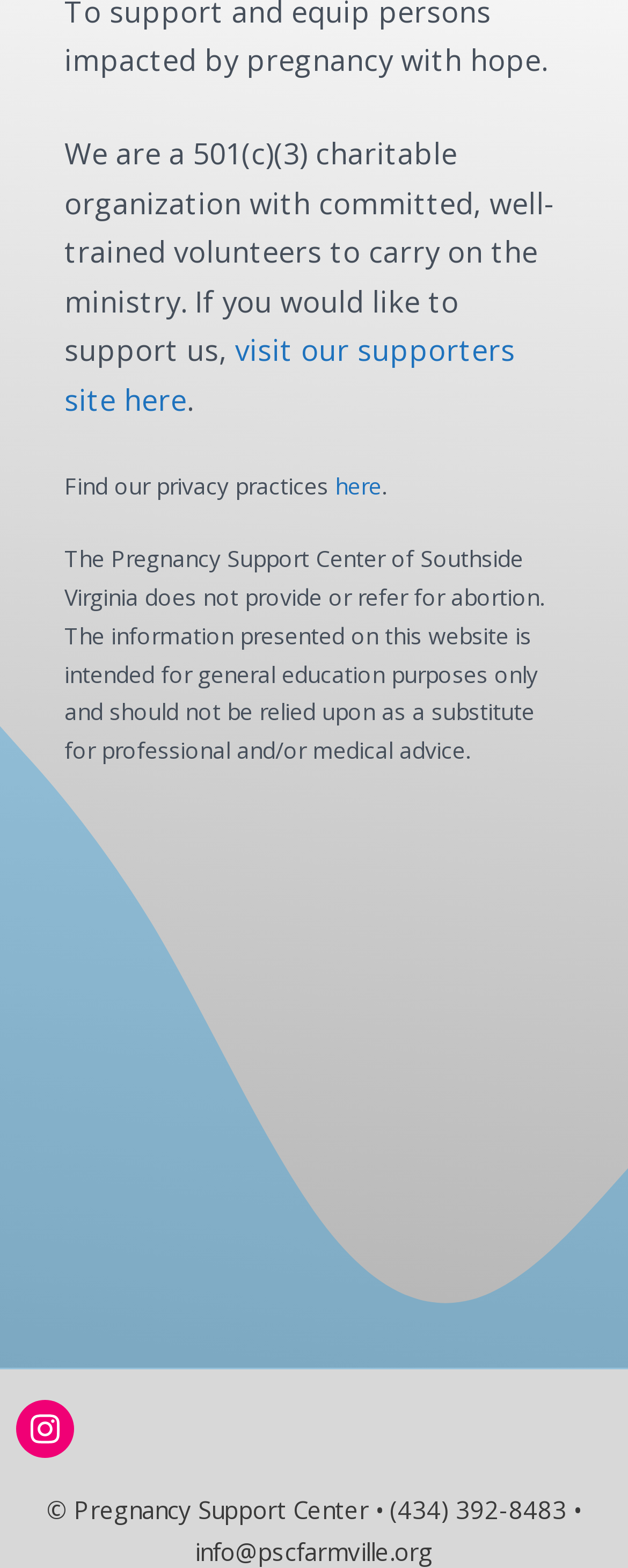What is the purpose of the information on this website?
With the help of the image, please provide a detailed response to the question.

This question can be answered by reading the disclaimer on the webpage, which states that 'The information presented on this website is intended for general education purposes only...'. This indicates that the purpose of the information on this website is for general education purposes only.